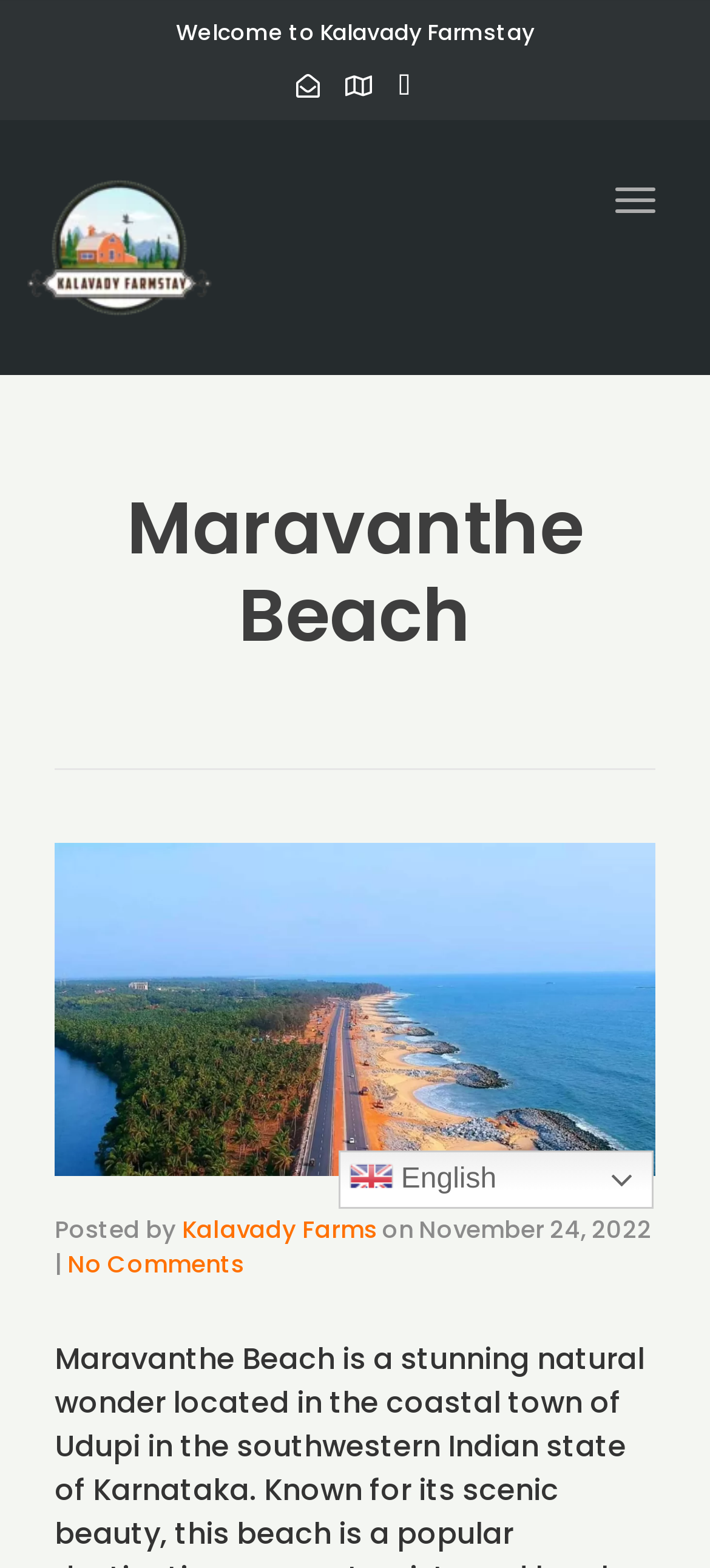Based on the element description, predict the bounding box coordinates (top-left x, top-left y, bottom-right x, bottom-right y) for the UI element in the screenshot: No Comments

[0.095, 0.796, 0.344, 0.818]